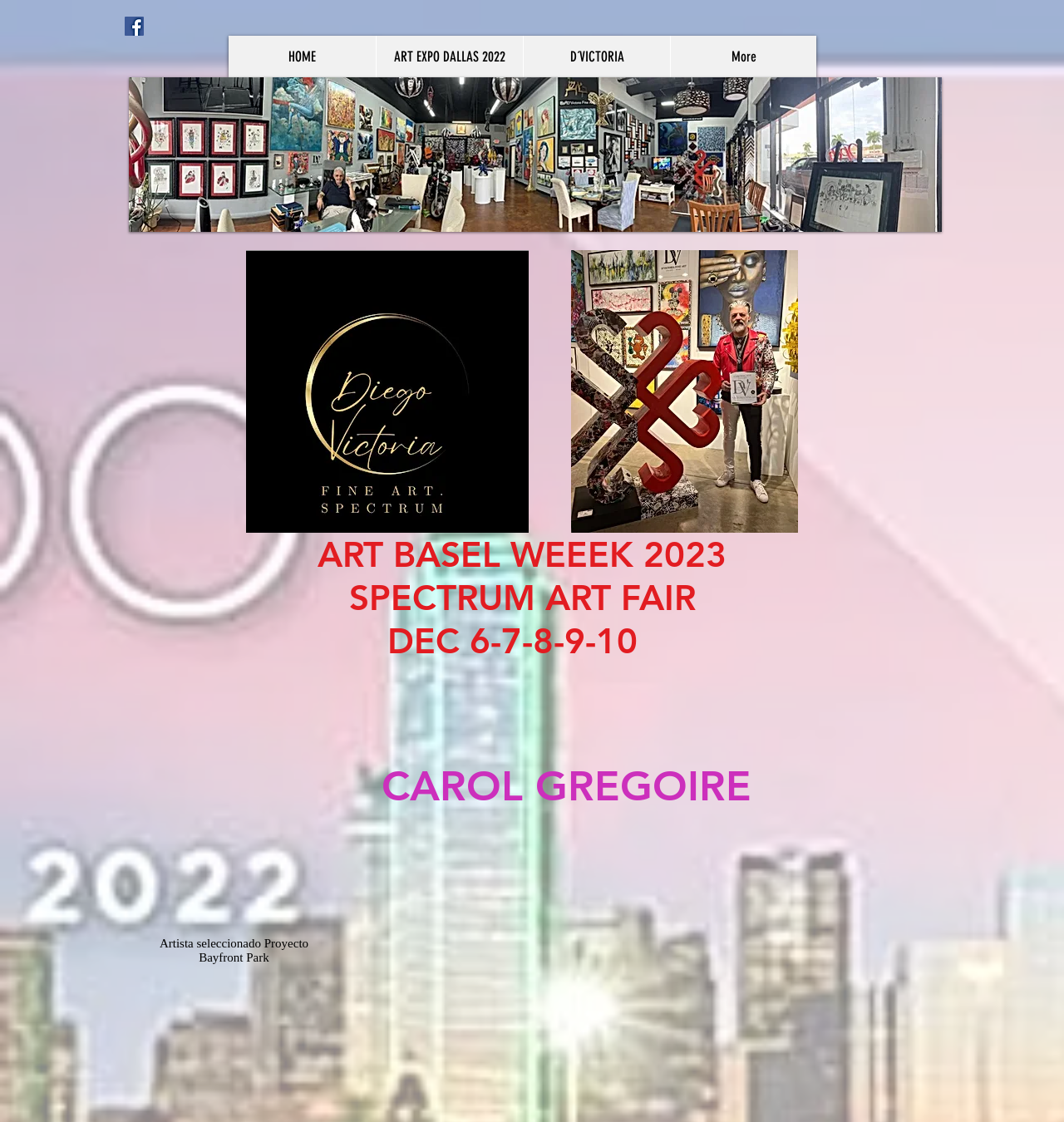Can you find and generate the webpage's heading?

Artista seleccionado Proyecto
Bayfront Park